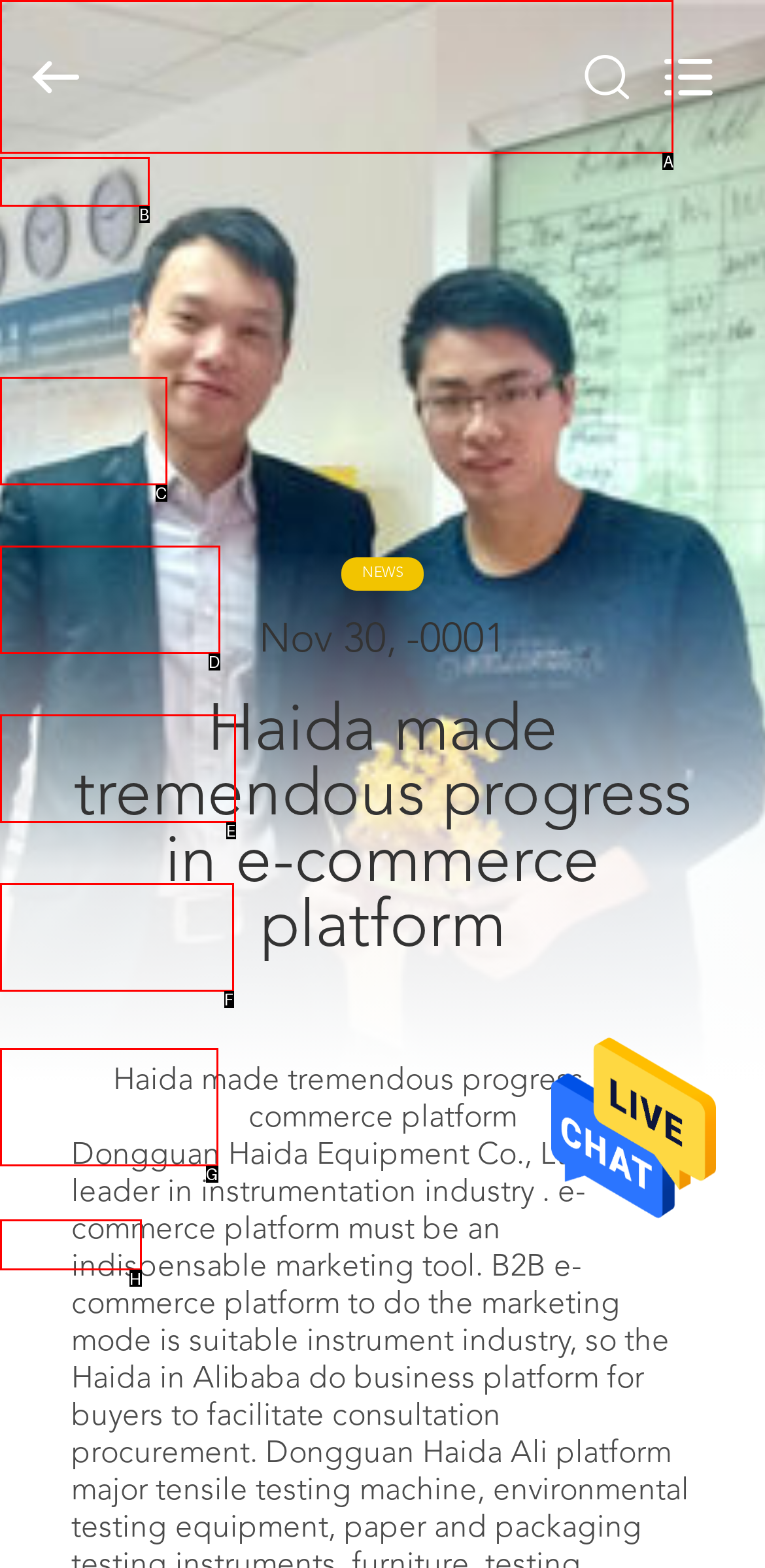Select the letter of the option that should be clicked to achieve the specified task: read news. Respond with just the letter.

H